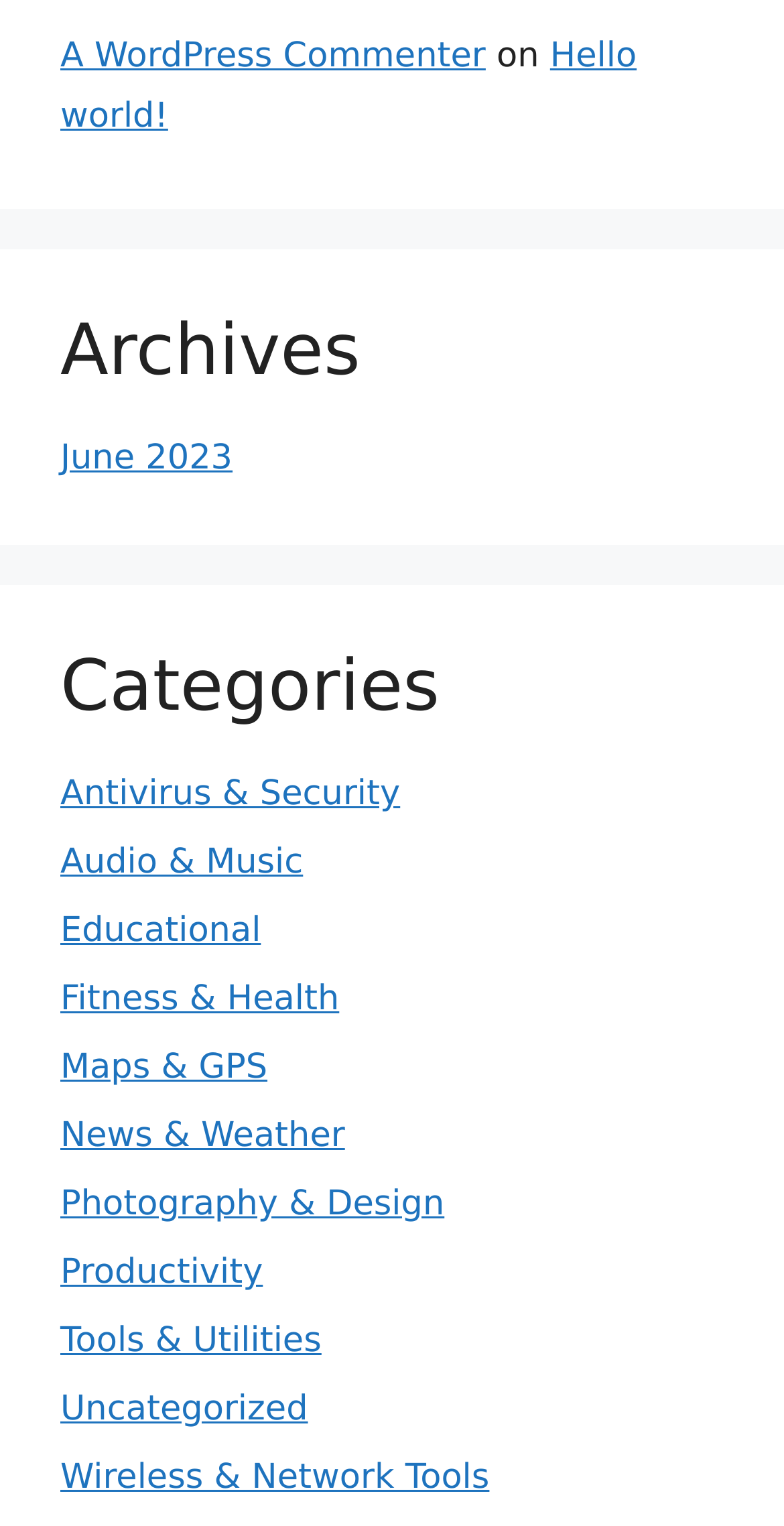Please find and report the bounding box coordinates of the element to click in order to perform the following action: "go to Antivirus & Security category". The coordinates should be expressed as four float numbers between 0 and 1, in the format [left, top, right, bottom].

[0.077, 0.508, 0.51, 0.534]